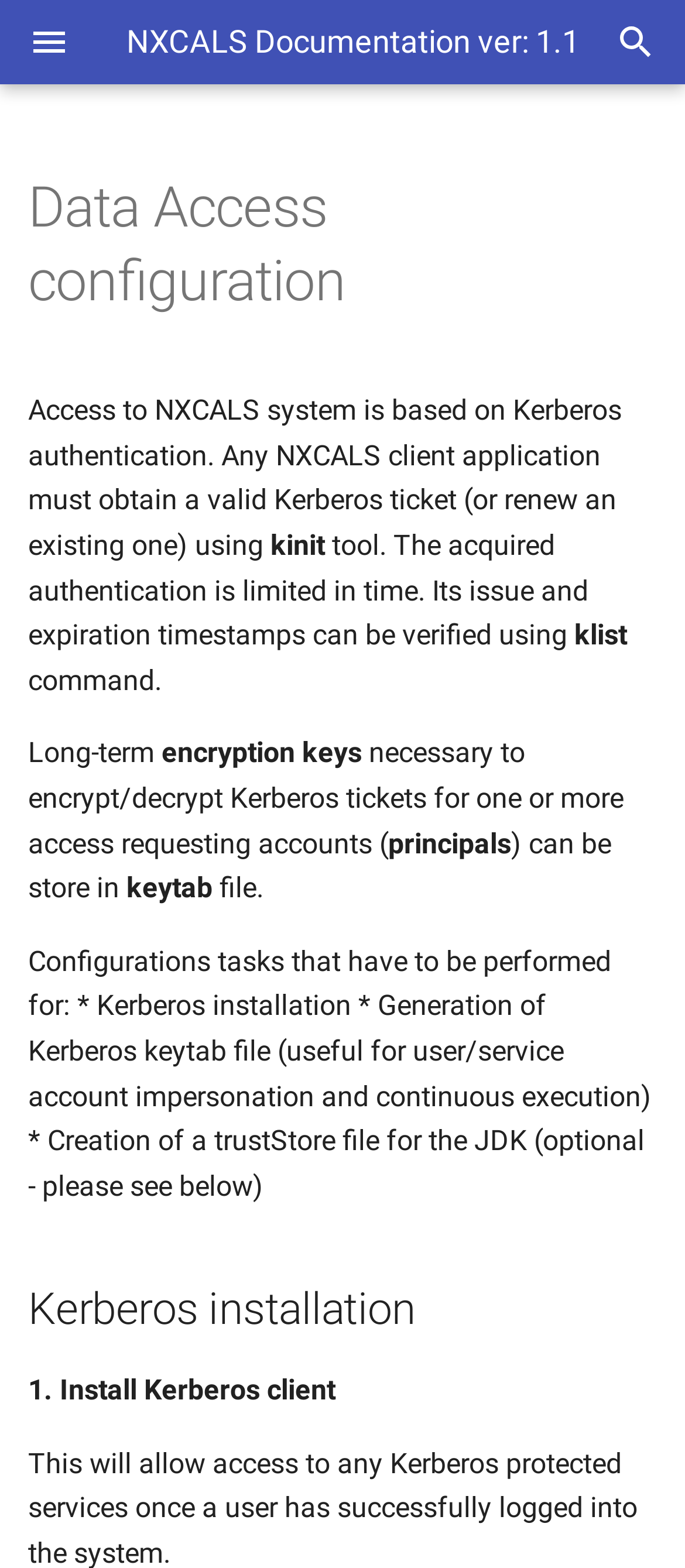What is the main topic of this webpage?
Please use the image to provide a one-word or short phrase answer.

Data Access configuration